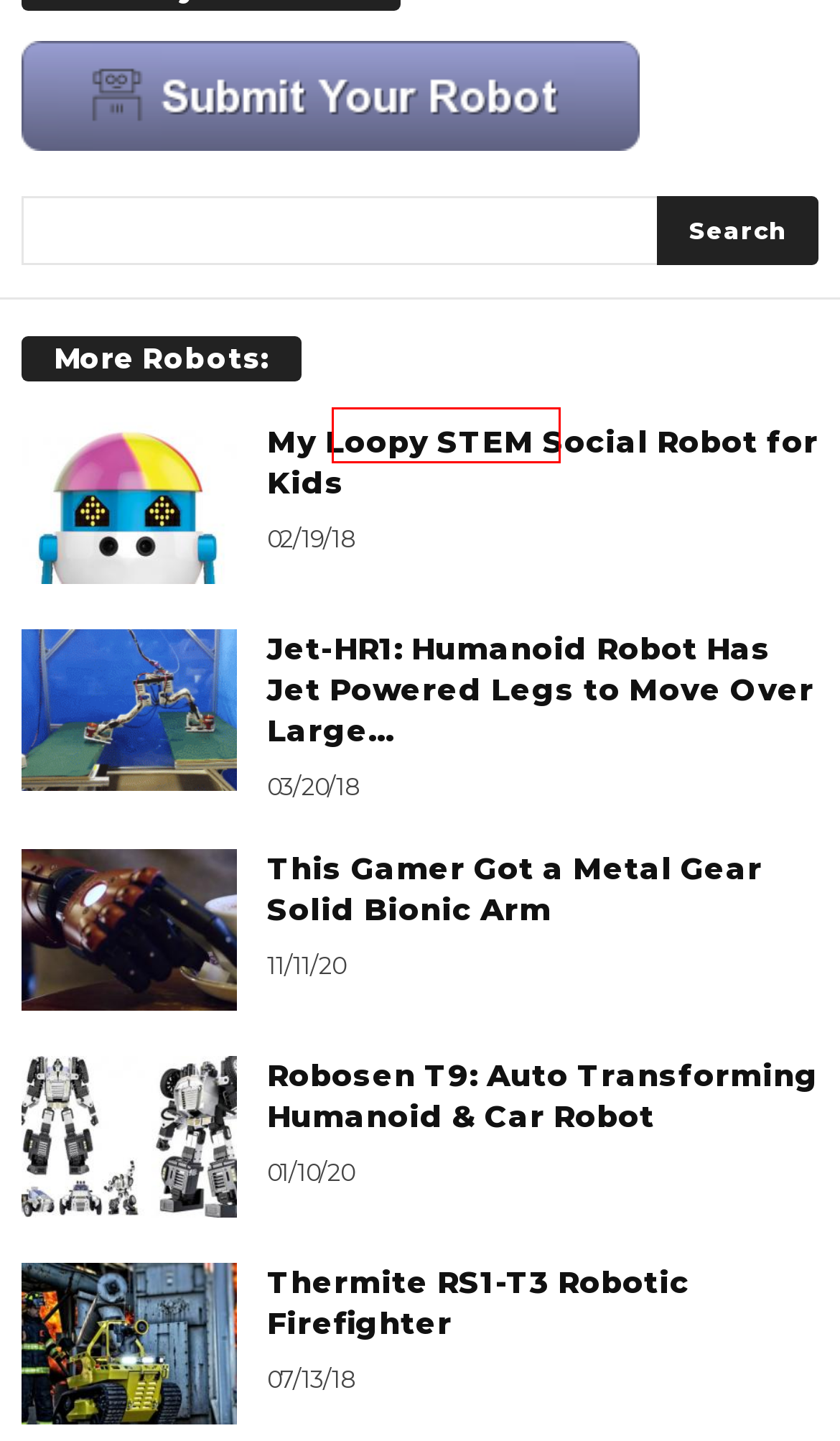You’re provided with a screenshot of a webpage that has a red bounding box around an element. Choose the best matching webpage description for the new page after clicking the element in the red box. The options are:
A. alexa Archives - Robotic Gizmos
B. educational Archives - Robotic Gizmos
C. quadruped Archives - Robotic Gizmos
D. camera Archives - Robotic Gizmos
E. android Archives - Robotic Gizmos
F. robotic arm Archives - Robotic Gizmos
G. programmable Archives - Robotic Gizmos
H. Artificial Intelligence Archives - Robotic Gizmos

G